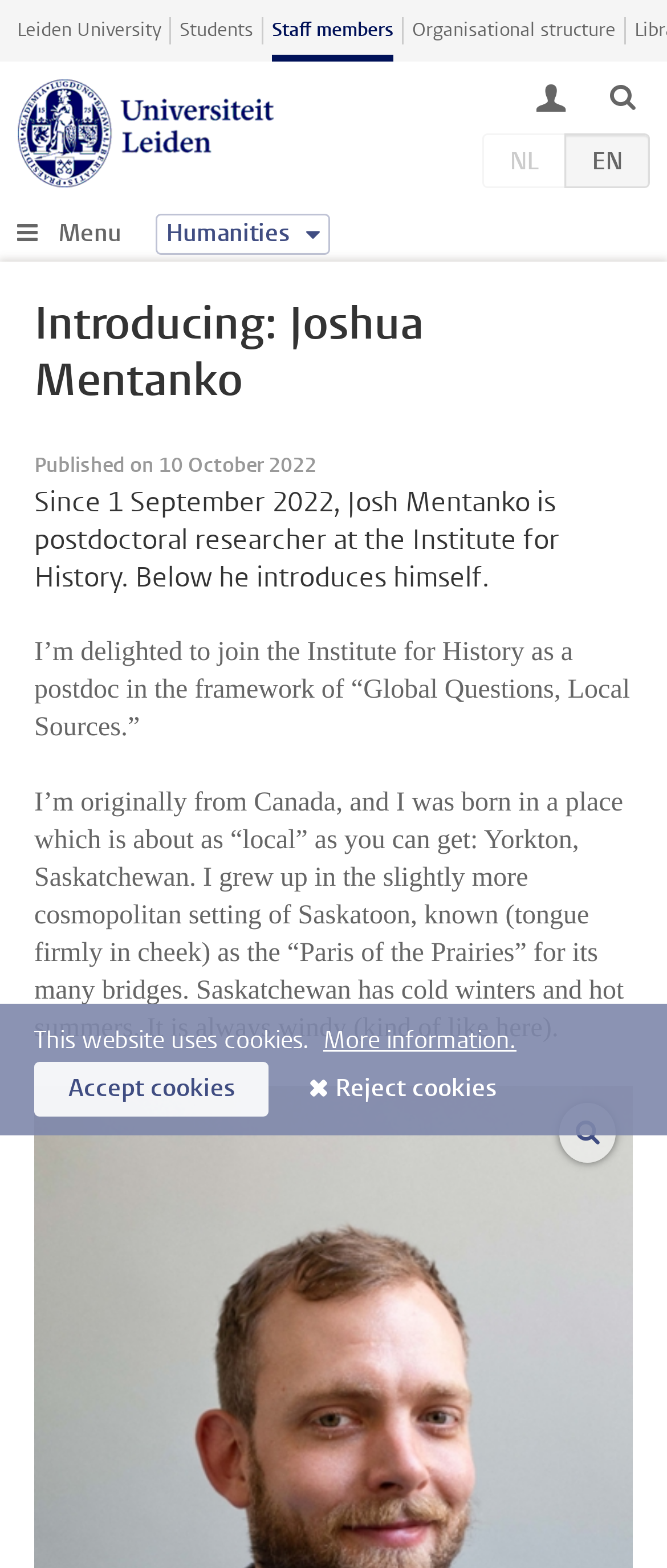Determine the bounding box coordinates of the clickable area required to perform the following instruction: "Read more about Joshua Mentanko". The coordinates should be represented as four float numbers between 0 and 1: [left, top, right, bottom].

[0.051, 0.309, 0.838, 0.379]